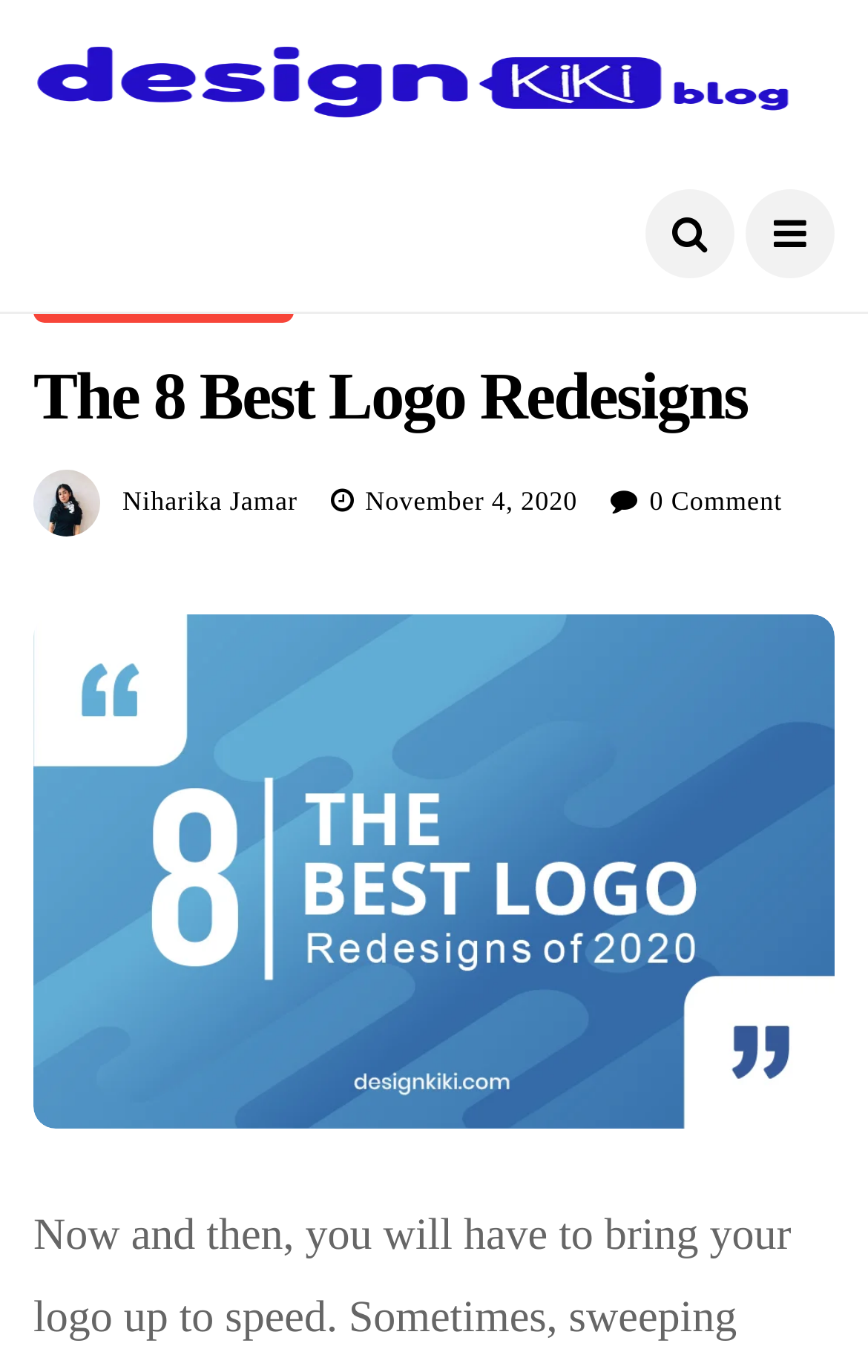Construct a thorough caption encompassing all aspects of the webpage.

The webpage is about branding and design articles, specifically featuring the 8 best logo redesigns of 2020. At the top, there is a logo of "Designkiki" on the left side, which is a clickable link. Below the logo, there is a navigation link labeled "LOGO DESIGN" on the left side. 

The main title of the webpage, "The 8 Best Logo Redesigns", is prominently displayed in a large font size, spanning across the top section of the page. 

On the top-right section, there is a small image, followed by a link to the author's name, "Niharika Jamar", and the publication date, "November 4, 2020". Next to the publication date, there is a link labeled "0 Comment". 

The main content of the webpage is an image that takes up most of the page, showcasing the 8 best logo redesigns. This image is the main focus of the webpage, and it is likely that the article discusses each of the logo redesigns in detail.